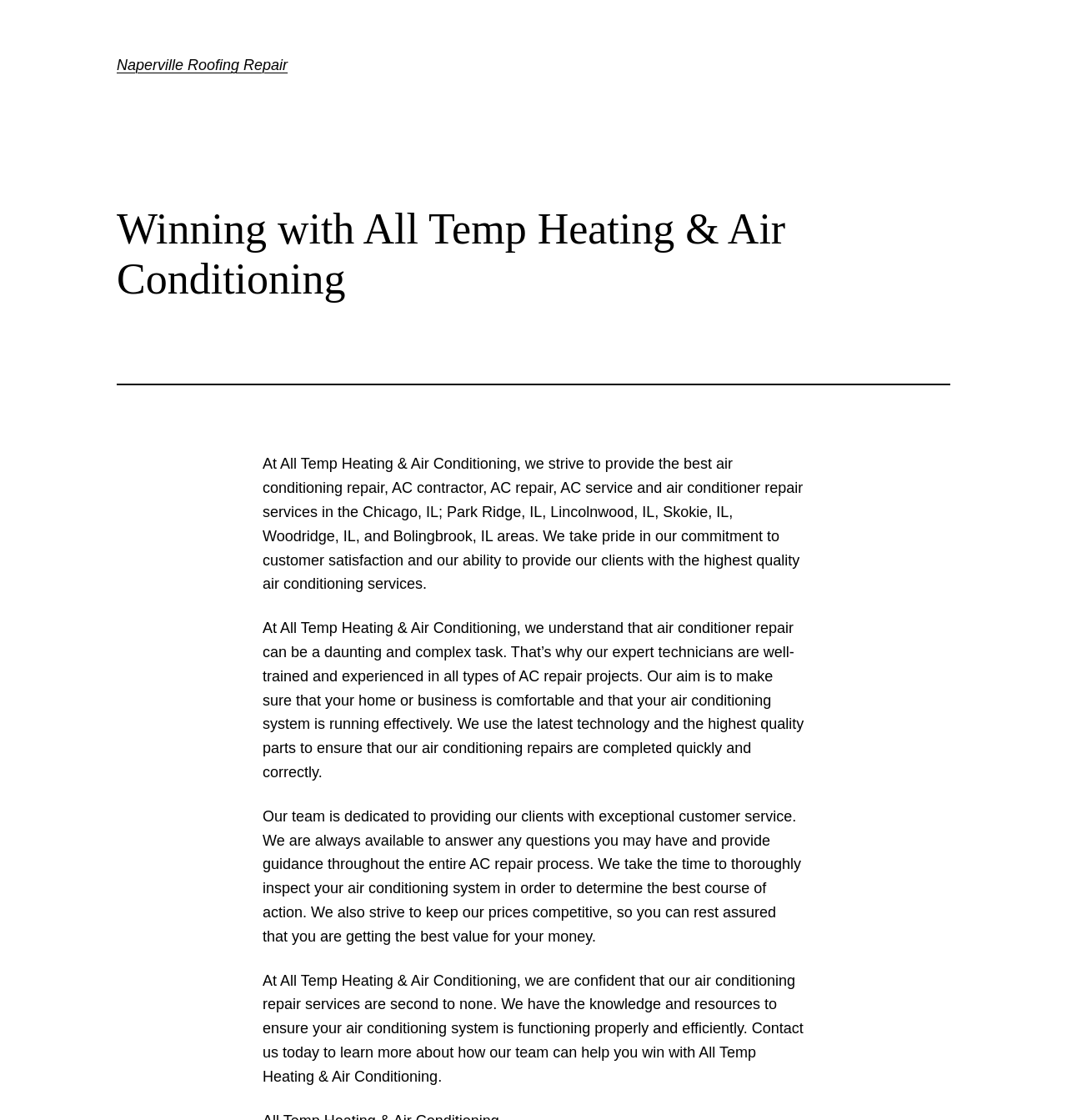What services does All Temp Heating & Air Conditioning provide?
Refer to the image and offer an in-depth and detailed answer to the question.

Based on the webpage content, it is clear that All Temp Heating & Air Conditioning provides various air conditioning repair services, including AC contractor, AC repair, AC service, and air conditioner repair services, as mentioned in the first paragraph.